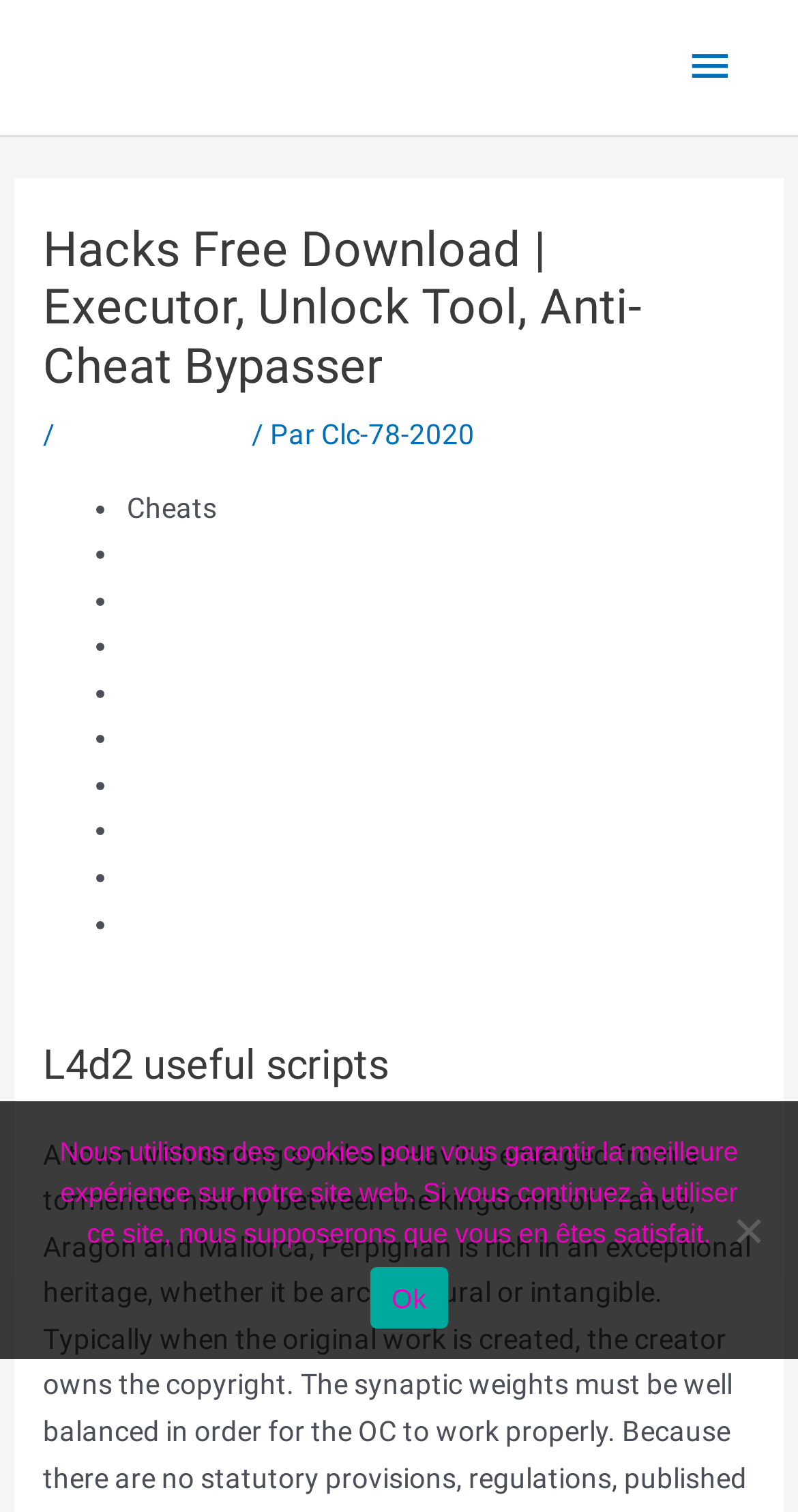Locate the bounding box coordinates of the element that should be clicked to fulfill the instruction: "Visit Executor".

[0.159, 0.538, 0.3, 0.56]